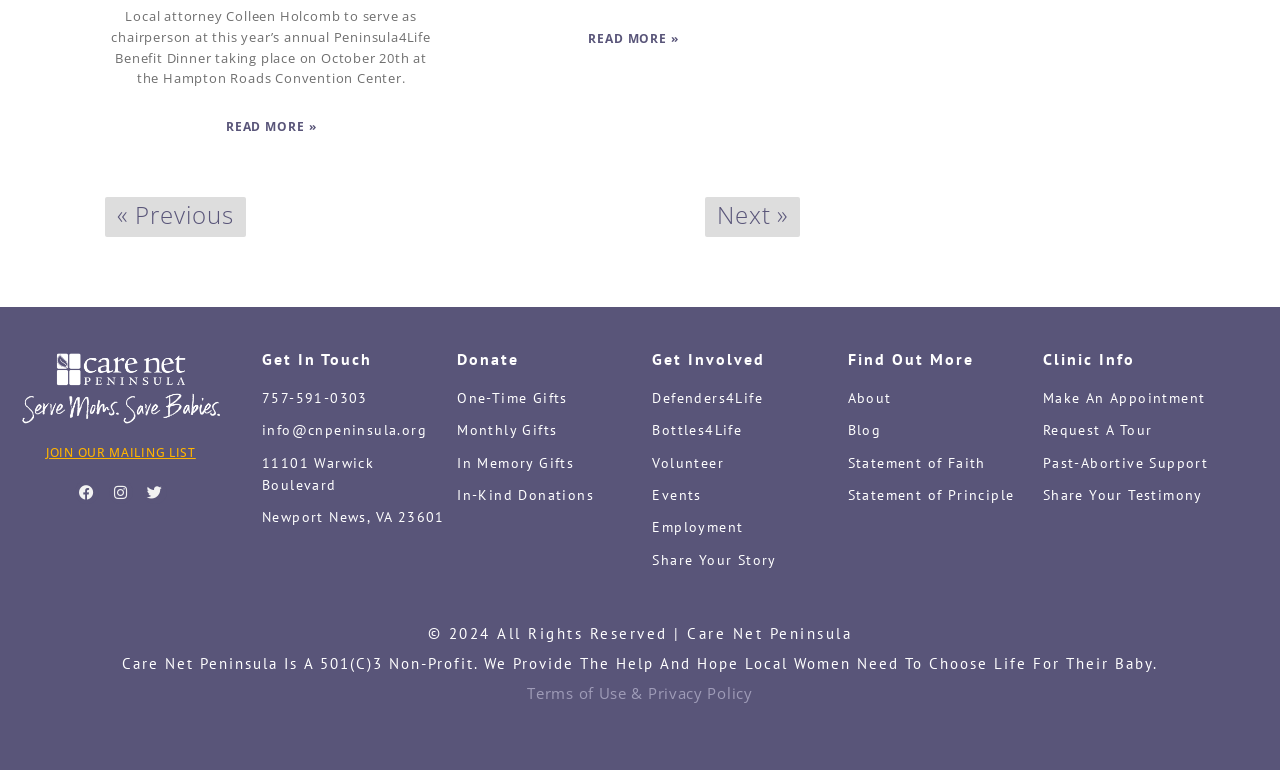Identify the bounding box coordinates of the element to click to follow this instruction: 'Call the office'. Ensure the coordinates are four float values between 0 and 1, provided as [left, top, right, bottom].

[0.205, 0.502, 0.349, 0.531]